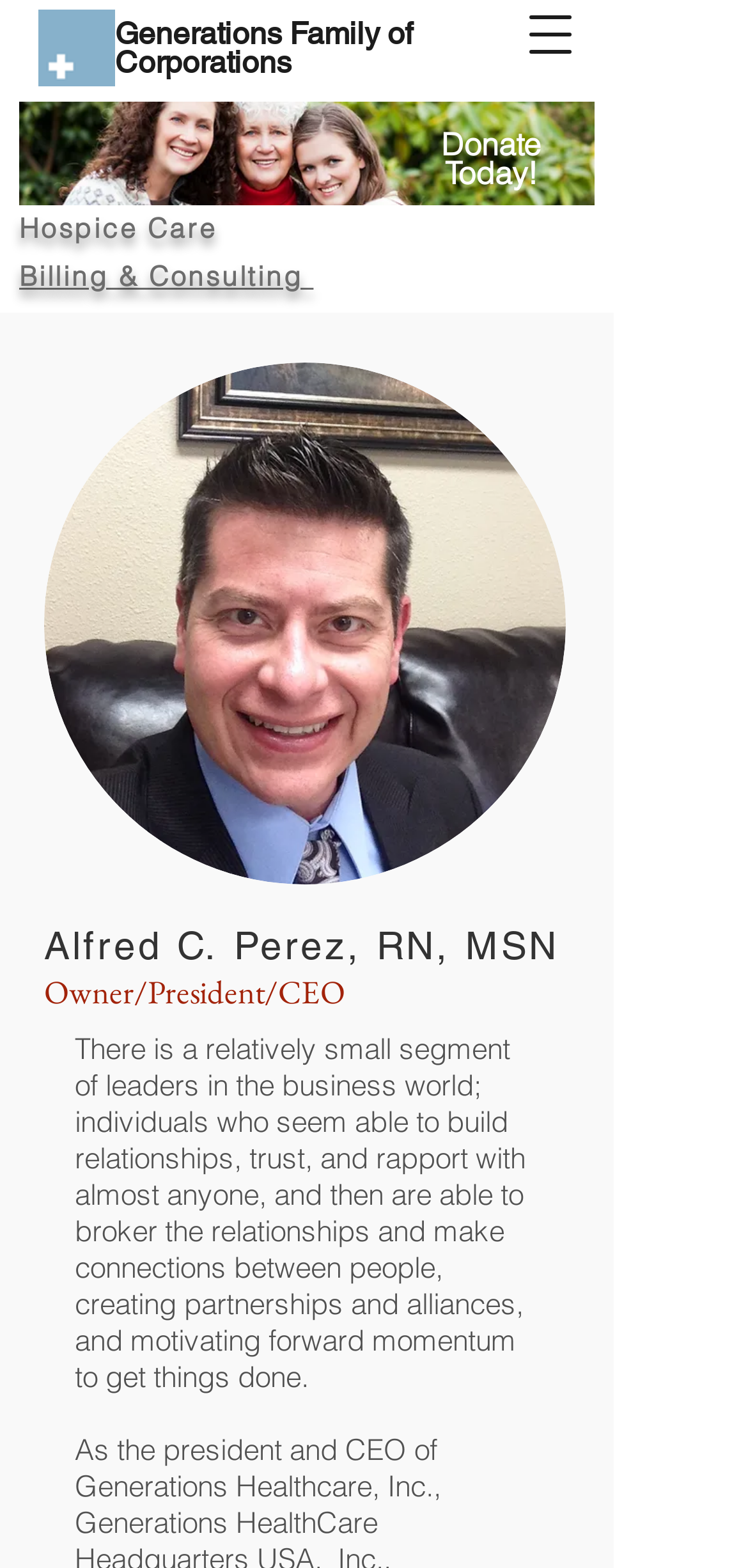Using the given element description, provide the bounding box coordinates (top-left x, top-left y, bottom-right x, bottom-right y) for the corresponding UI element in the screenshot: Hospice Care

[0.026, 0.135, 0.29, 0.157]